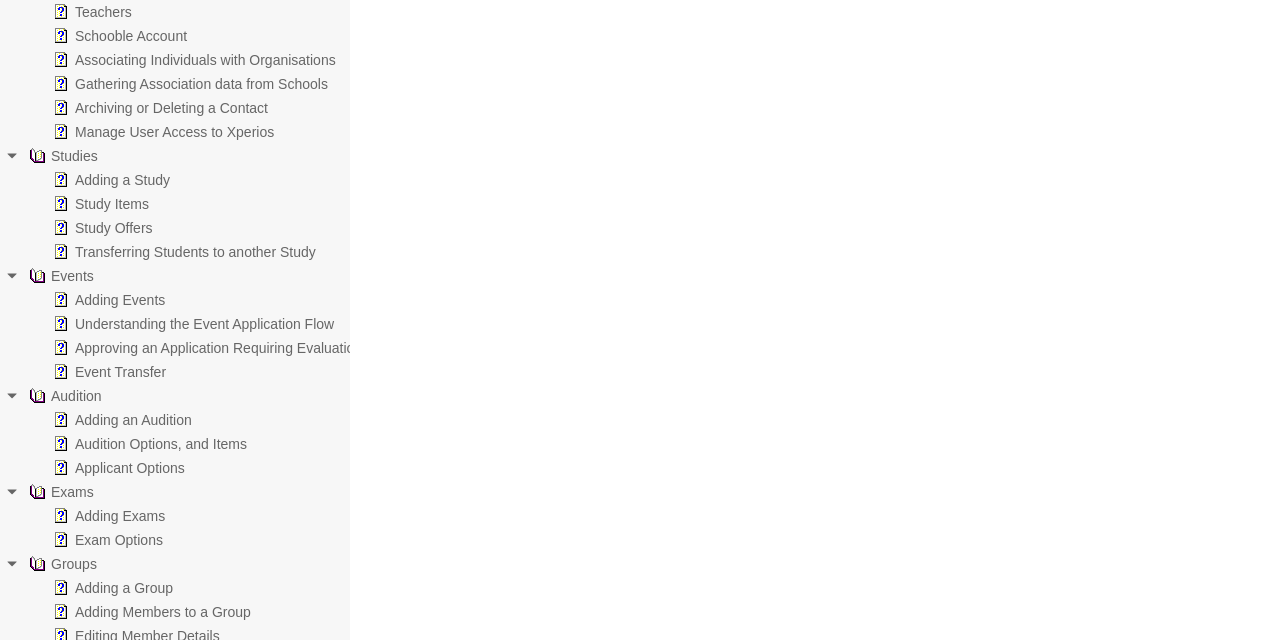Identify the bounding box for the UI element described as: "Applicant Options". The coordinates should be four float numbers between 0 and 1, i.e., [left, top, right, bottom].

[0.038, 0.712, 0.147, 0.75]